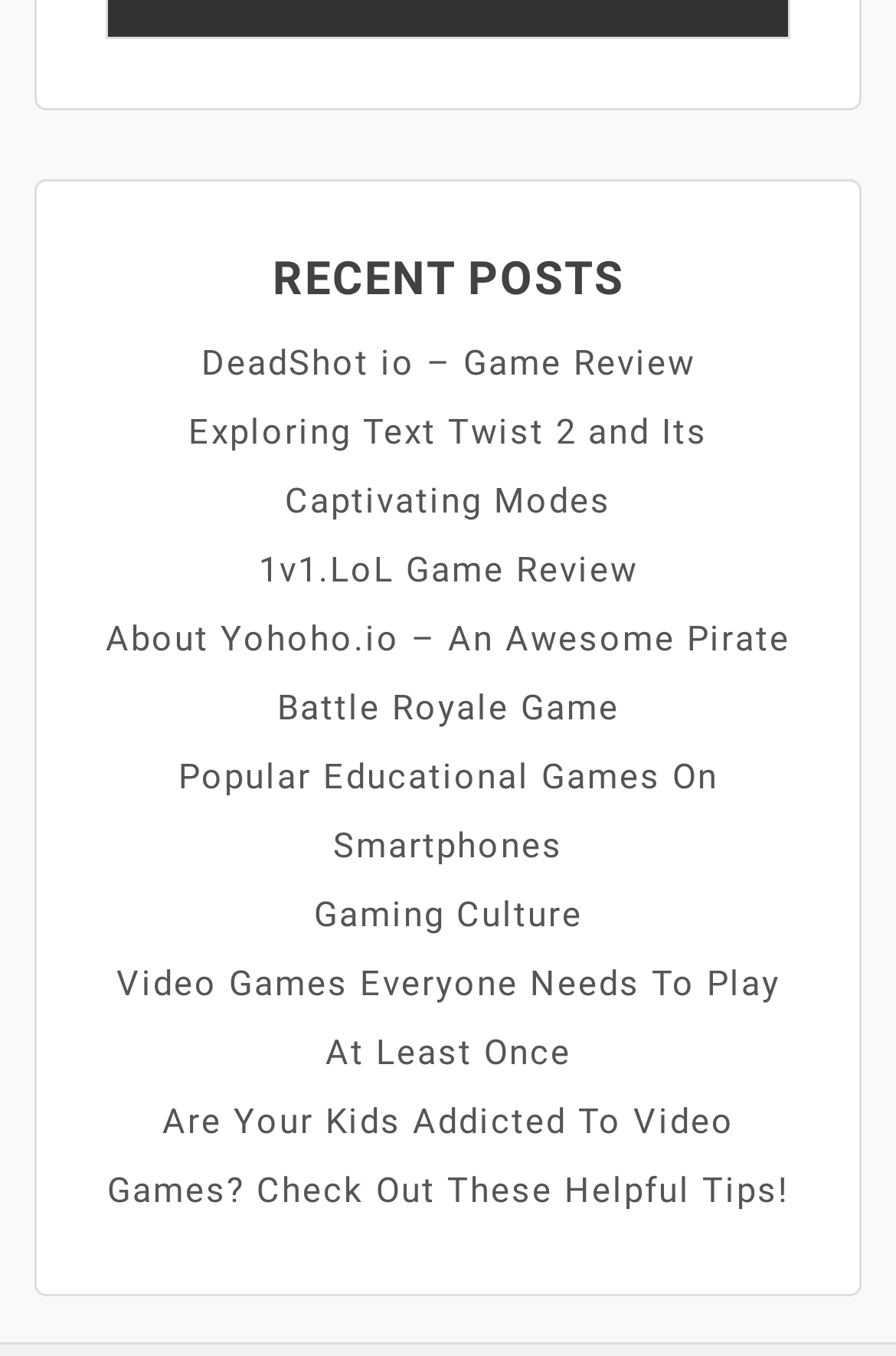Determine the bounding box for the UI element described here: "Popular Educational Games On Smartphones".

[0.199, 0.557, 0.801, 0.638]